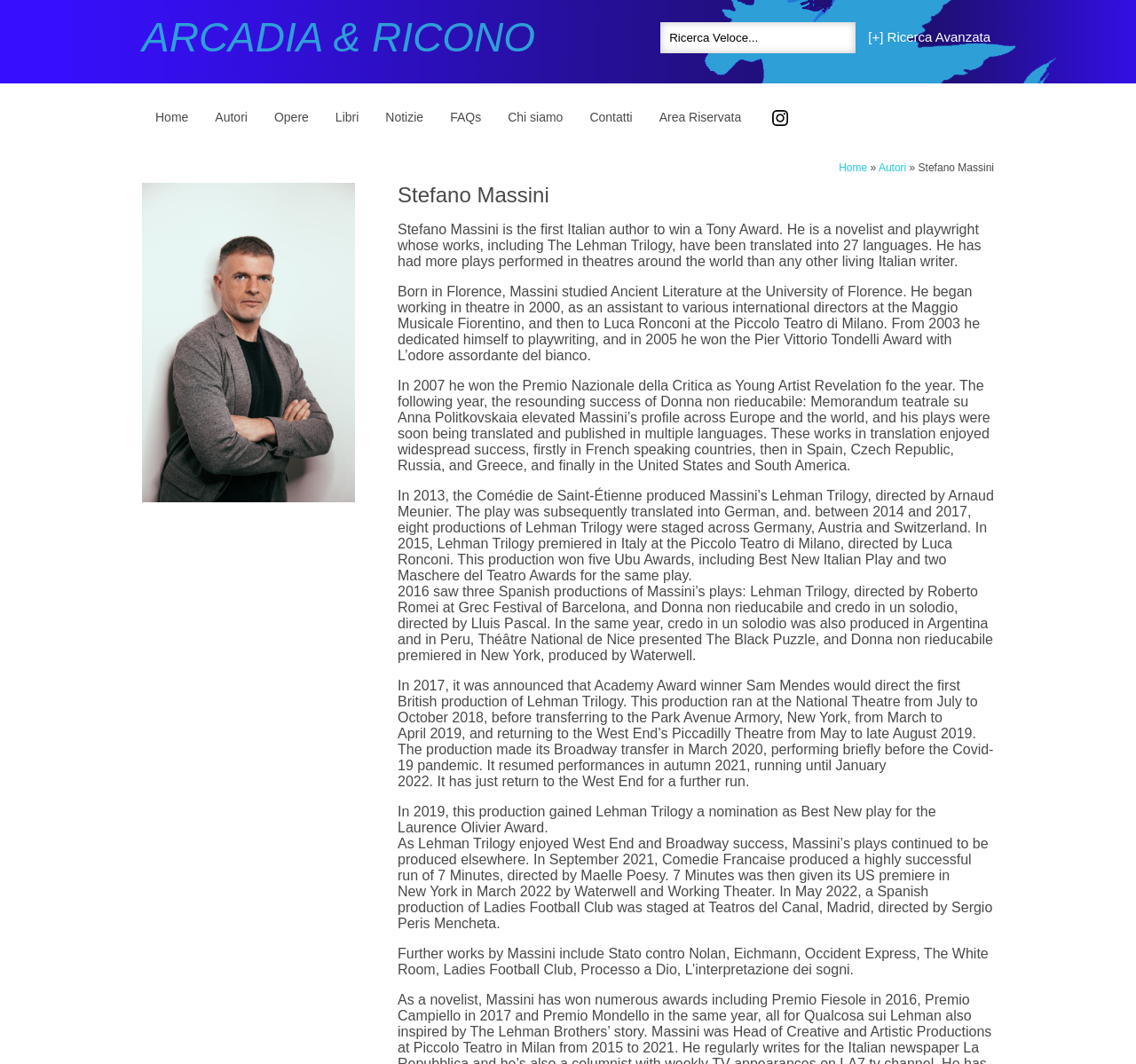Find and specify the bounding box coordinates that correspond to the clickable region for the instruction: "Go to Autori page".

[0.178, 0.087, 0.23, 0.133]